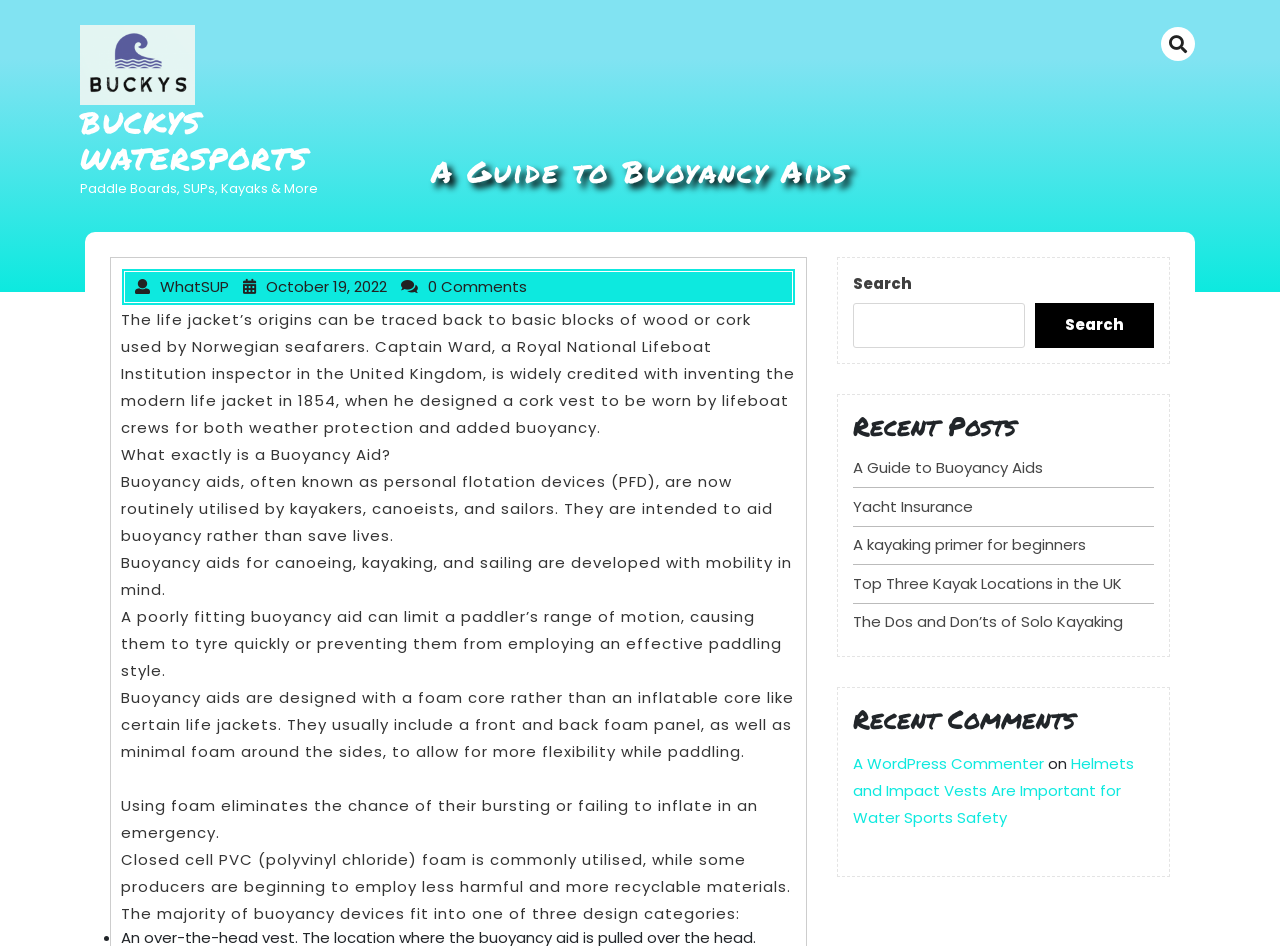What is the main topic of this webpage?
Refer to the image and give a detailed answer to the query.

The webpage is focused on providing a guide to buoyancy aids, which is evident from the heading 'A Guide to Buoyancy Aids' and the content that follows, discussing the origins, types, and features of buoyancy aids.